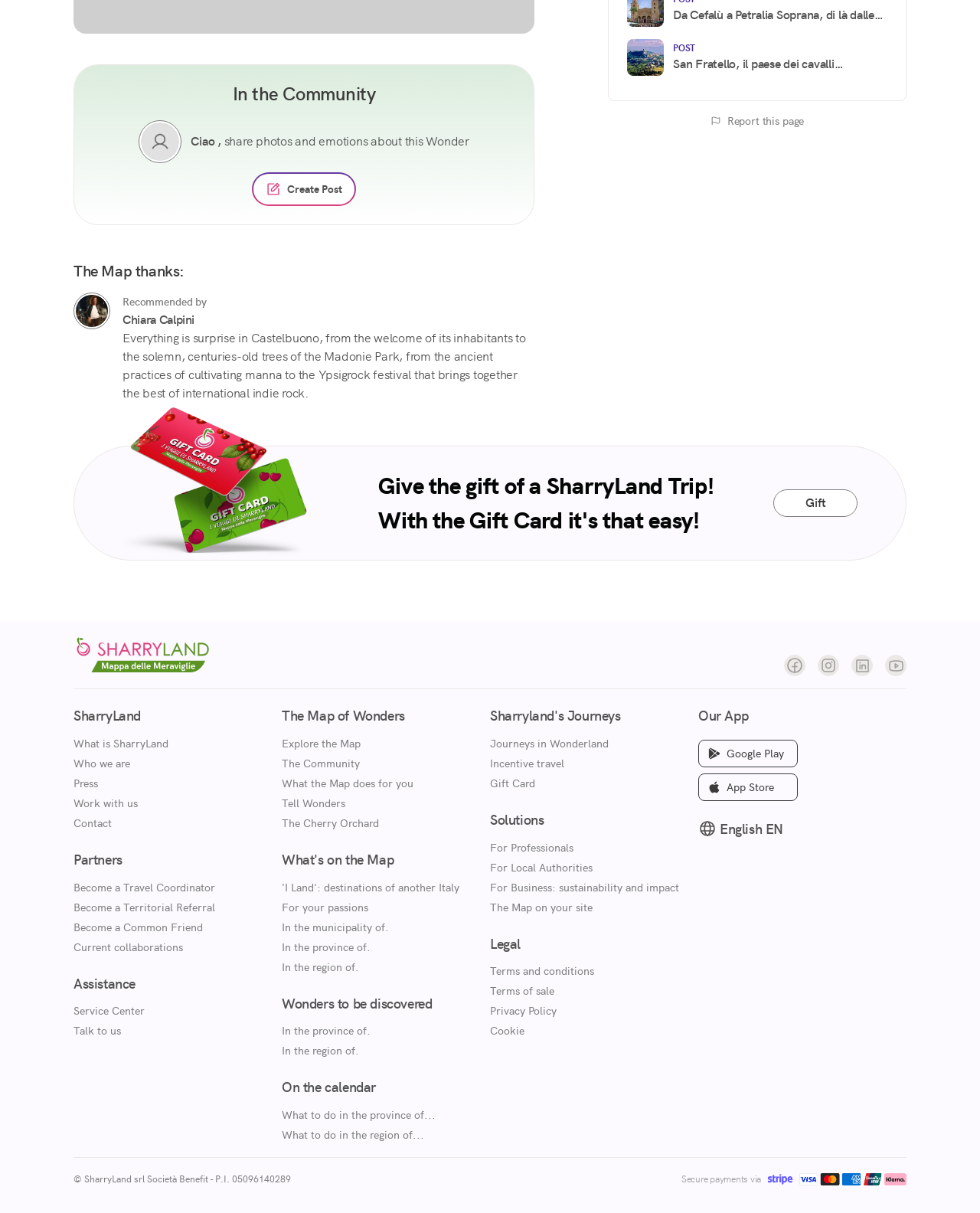What is the logo of SharryLand?
Using the image, provide a concise answer in one word or a short phrase.

sharry logo